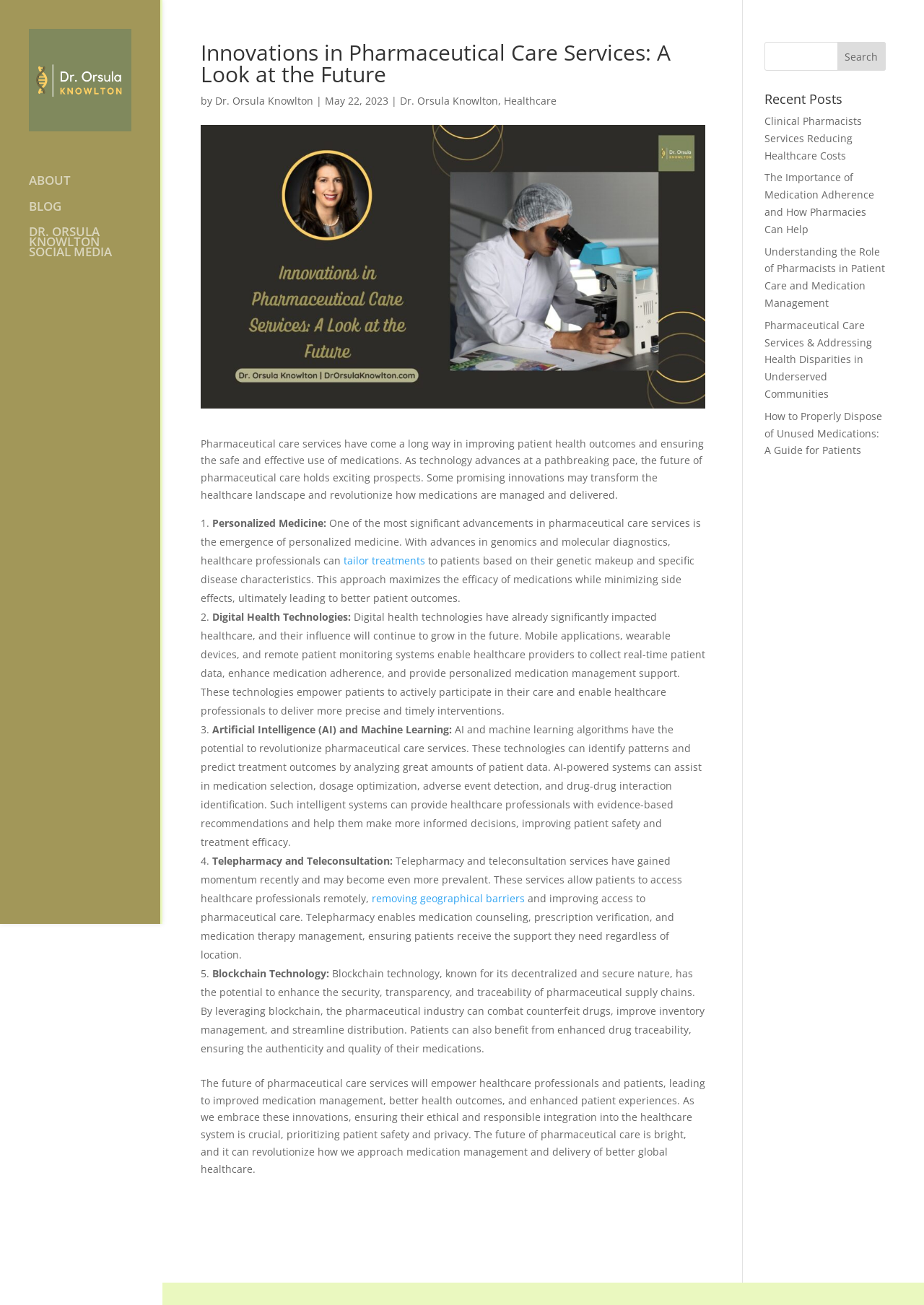Given the element description tailor treatments, specify the bounding box coordinates of the corresponding UI element in the format (top-left x, top-left y, bottom-right x, bottom-right y). All values must be between 0 and 1.

[0.369, 0.424, 0.463, 0.435]